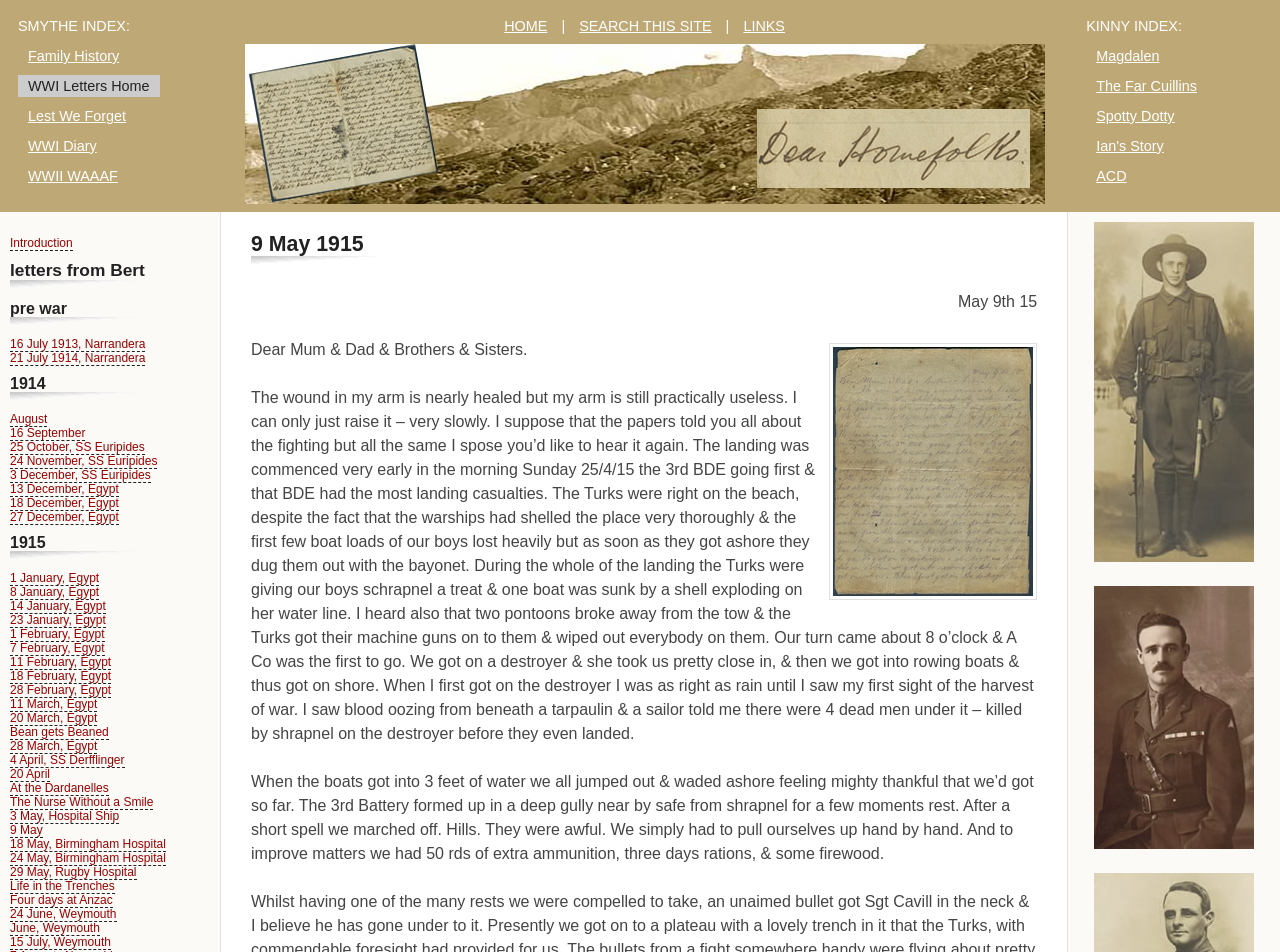Please provide a one-word or short phrase answer to the question:
What is the date of the letter written by Bert?

May 9th 15